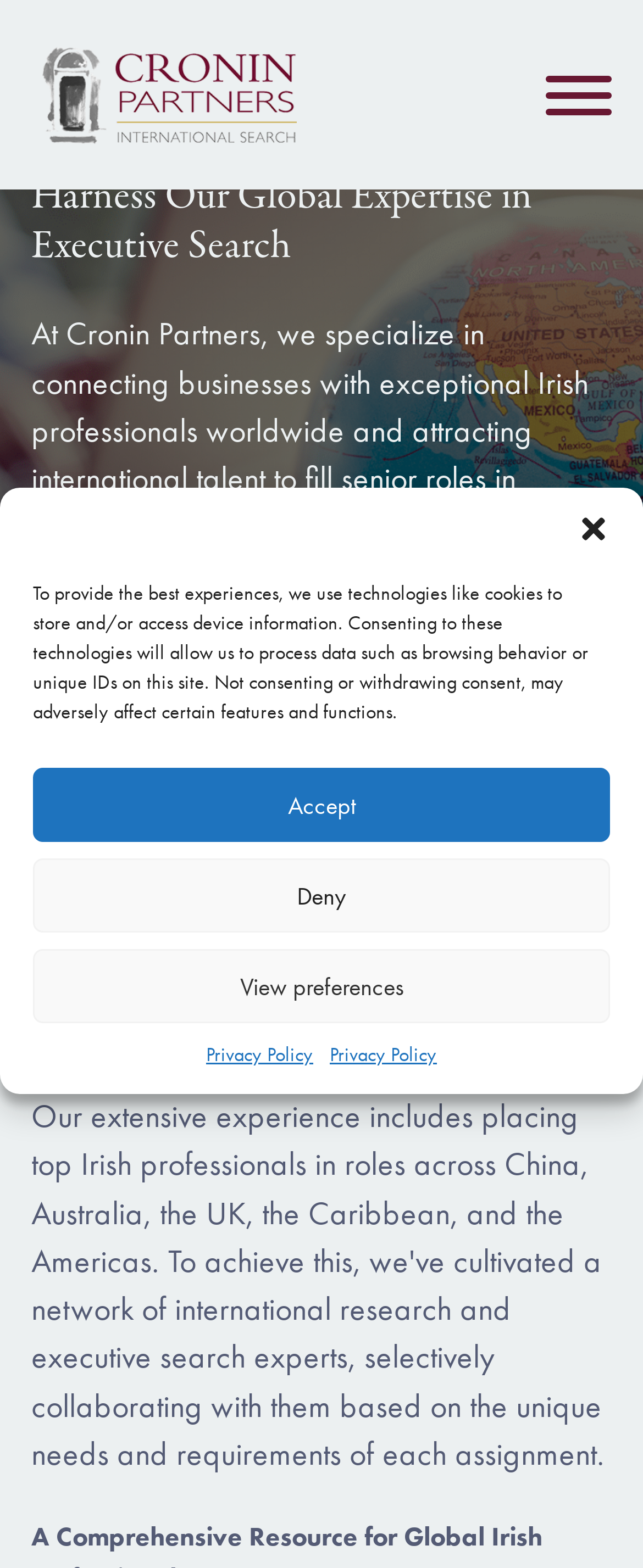Describe all the key features and sections of the webpage thoroughly.

The webpage is about Cronin Partners International Search, a global executive search firm. At the top left corner, there is a logo of Cronin Partners International Search, which is also a clickable link. To the right of the logo, there is a navigation menu button labeled "Menu". 

Below the logo, there is a heading that reads "Harness Our Global Expertise in Executive Search". 

A prominent dialog box is displayed, which is about managing cookie consent. The dialog box is positioned in the middle of the page and takes up most of the width. It contains a message explaining the use of cookies and technologies to store and access device information. There are four buttons within the dialog box: "Close dialog", "Accept", "Deny", and "View preferences". Additionally, there are two links to the "Privacy Policy" at the bottom of the dialog box.

Further down the page, there is another heading that reads "Empowering Businesses with Global Executive Search Solutions".